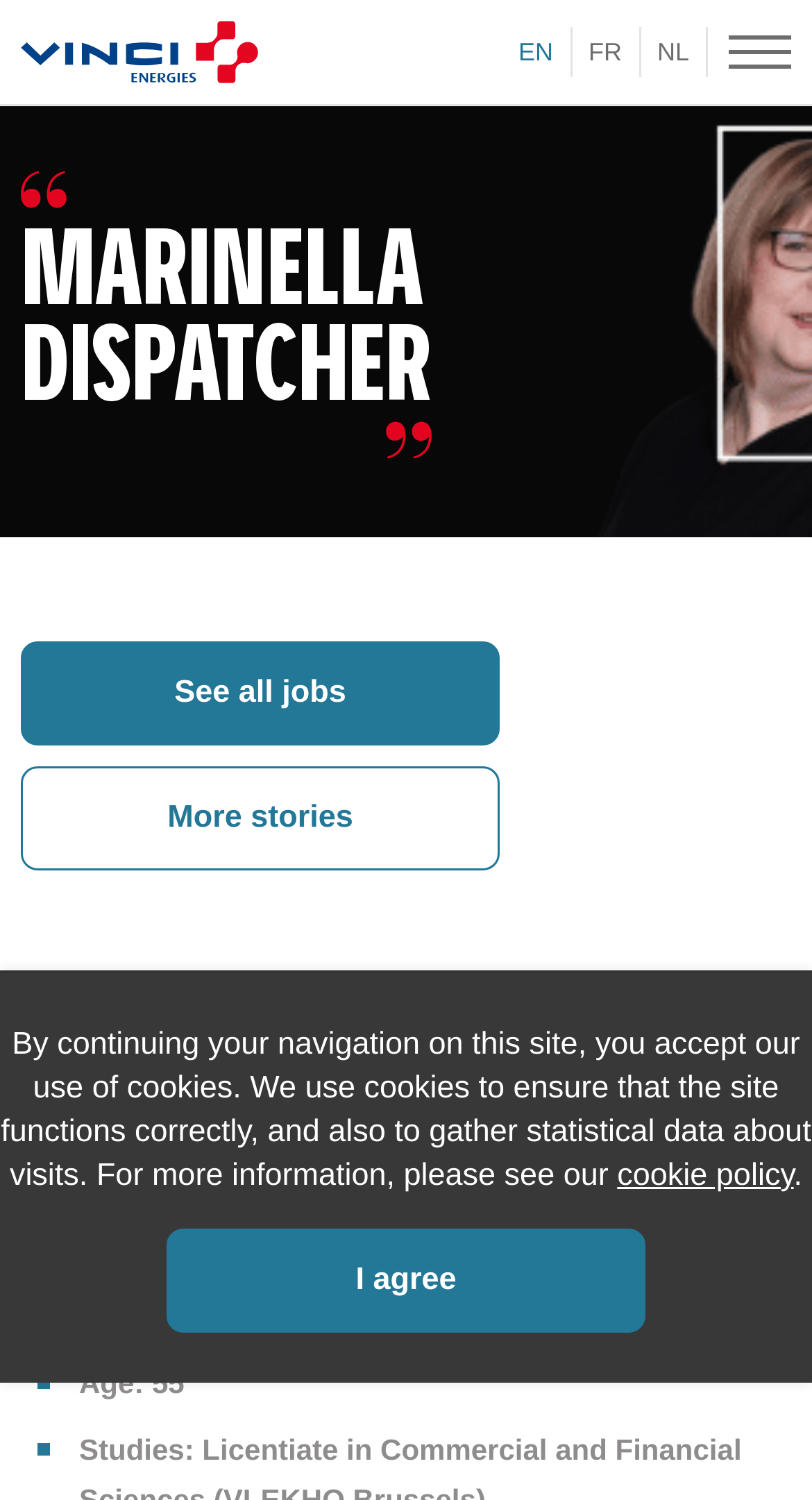What is the company Marinella works for?
Please give a detailed answer to the question using the information shown in the image.

I found this answer by reading the meta description which mentions that Marinella works as a dispatcher at Cegelec, and also by looking at the link 'VINCI Energies' which is likely the parent company of Cegelec.